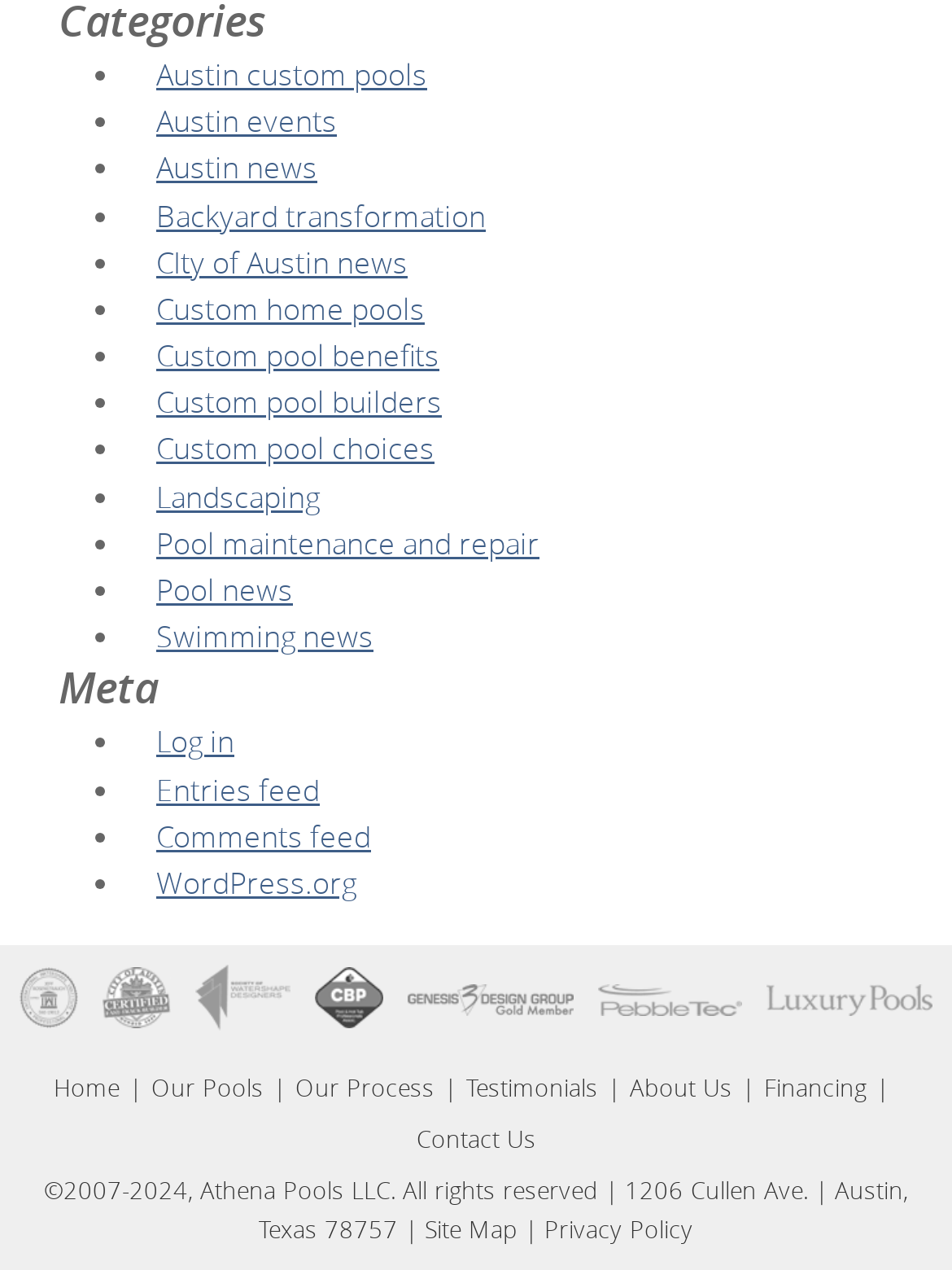Identify the bounding box coordinates for the element that needs to be clicked to fulfill this instruction: "Click on the link to read about Winning Big: Effective Sports Betting Strategies for Maximum Profit". Provide the coordinates in the format of four float numbers between 0 and 1: [left, top, right, bottom].

None